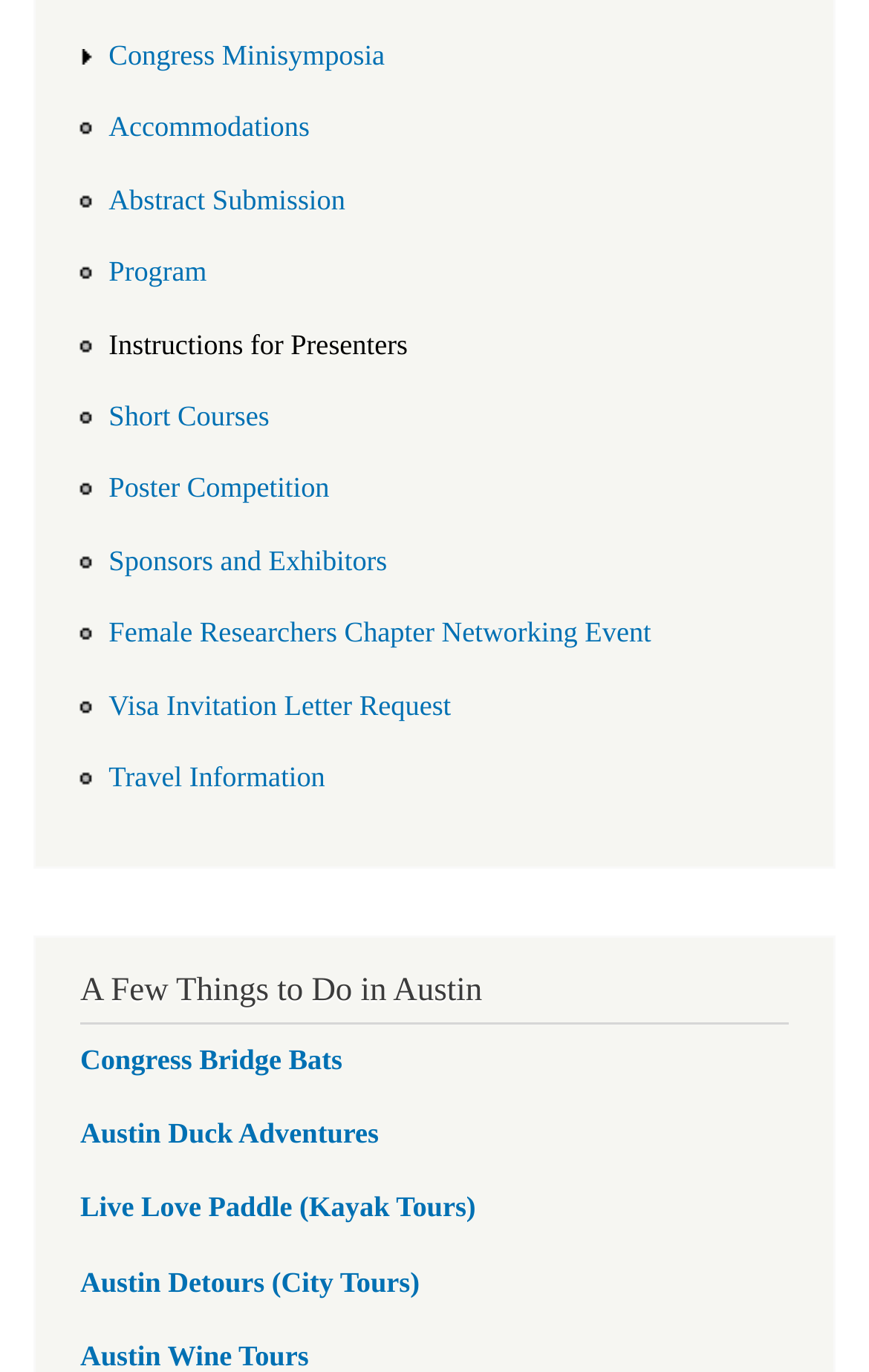Determine the bounding box of the UI element mentioned here: "Accommodations". The coordinates must be in the format [left, top, right, bottom] with values ranging from 0 to 1.

[0.125, 0.065, 0.356, 0.12]